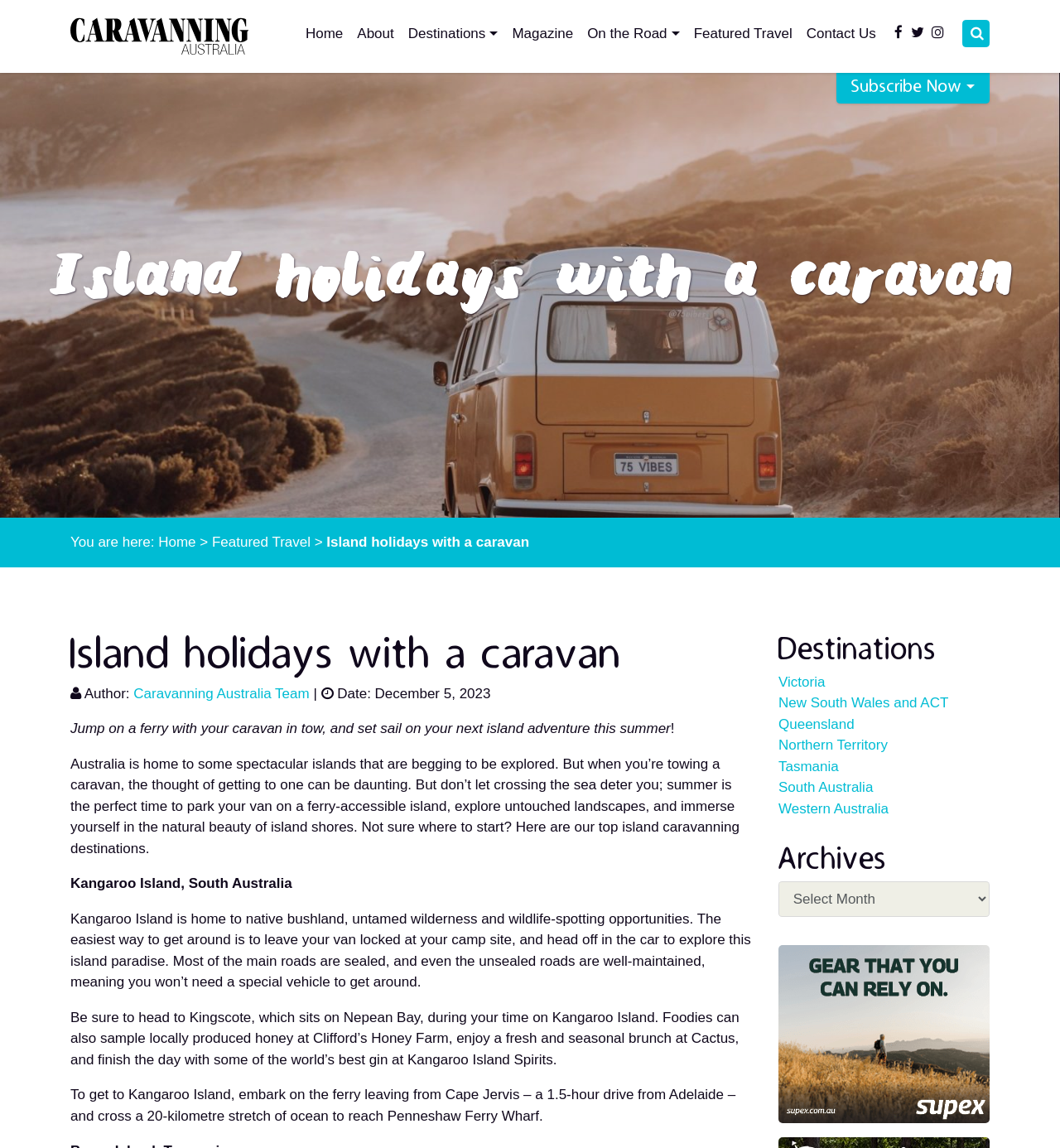Please identify the bounding box coordinates of the area I need to click to accomplish the following instruction: "Explore 'Kangaroo Island, South Australia'".

[0.066, 0.763, 0.276, 0.777]